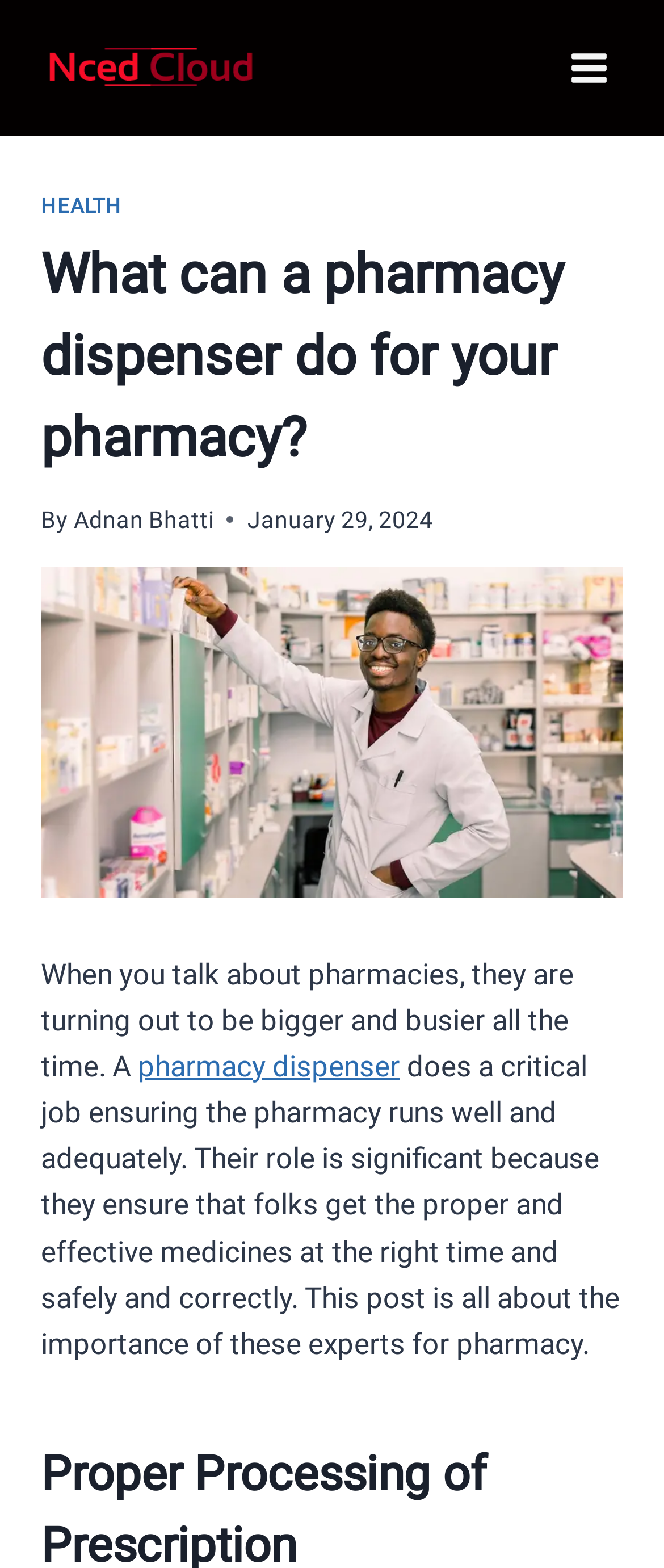Extract the main title from the webpage and generate its text.

What can a pharmacy dispenser do for your pharmacy?